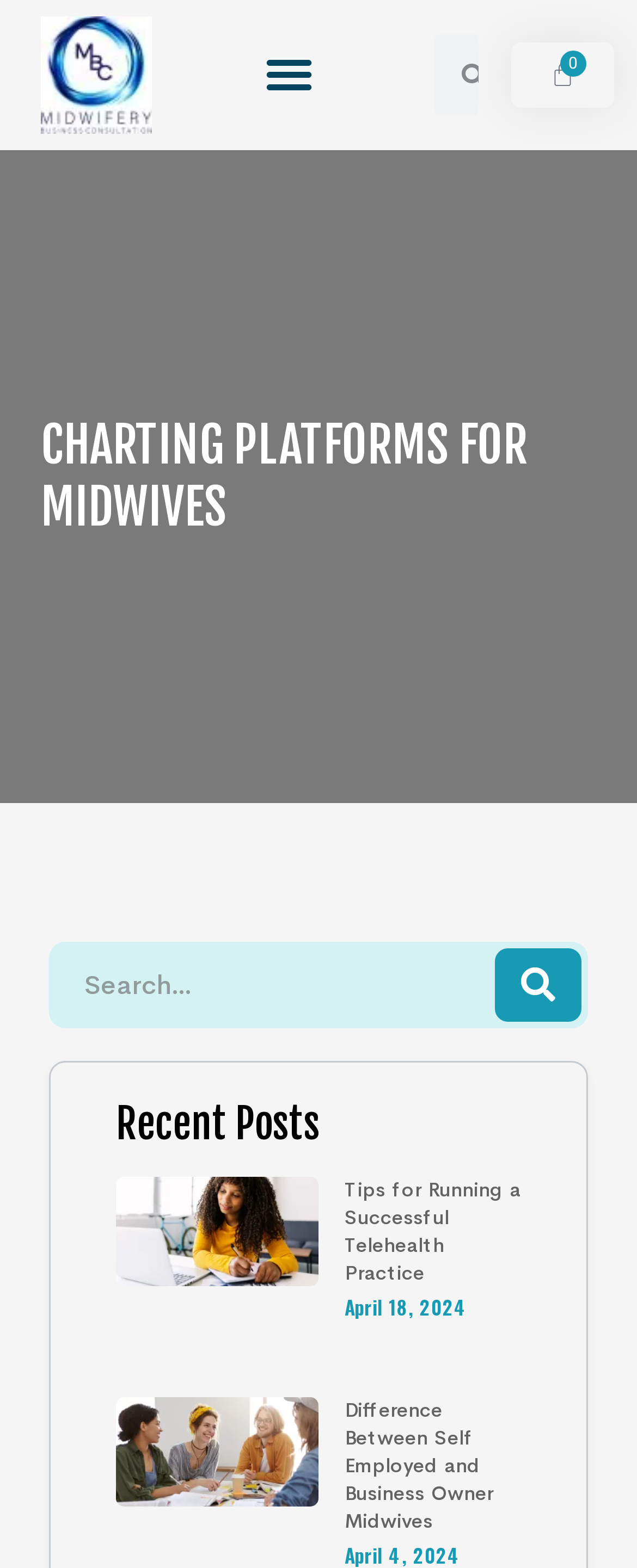Could you find the bounding box coordinates of the clickable area to complete this instruction: "Click on Midwifery Business Consultation"?

[0.064, 0.01, 0.238, 0.085]